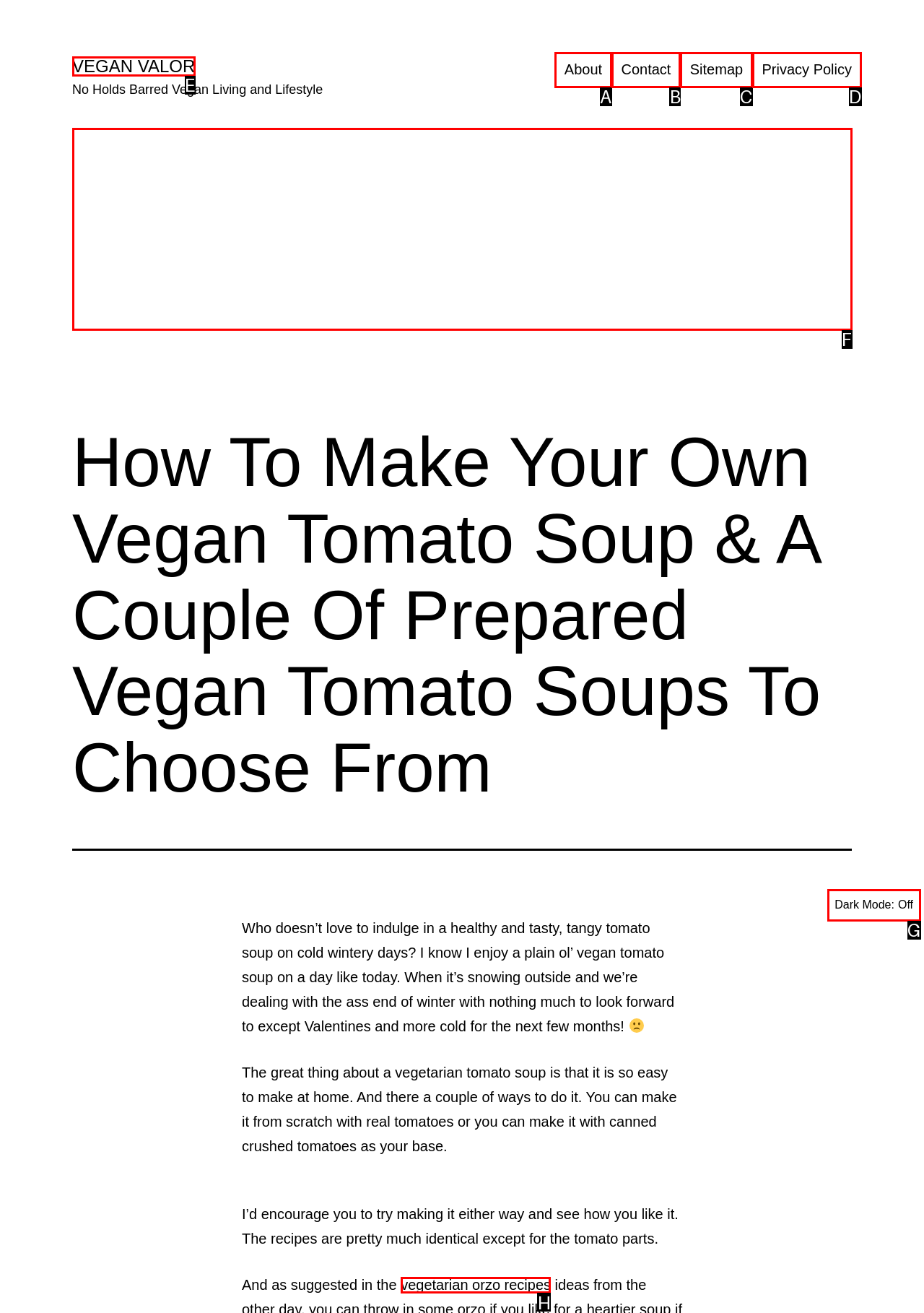From the given options, indicate the letter that corresponds to the action needed to complete this task: Click on the 'vegetarian orzo recipes' link. Respond with only the letter.

H